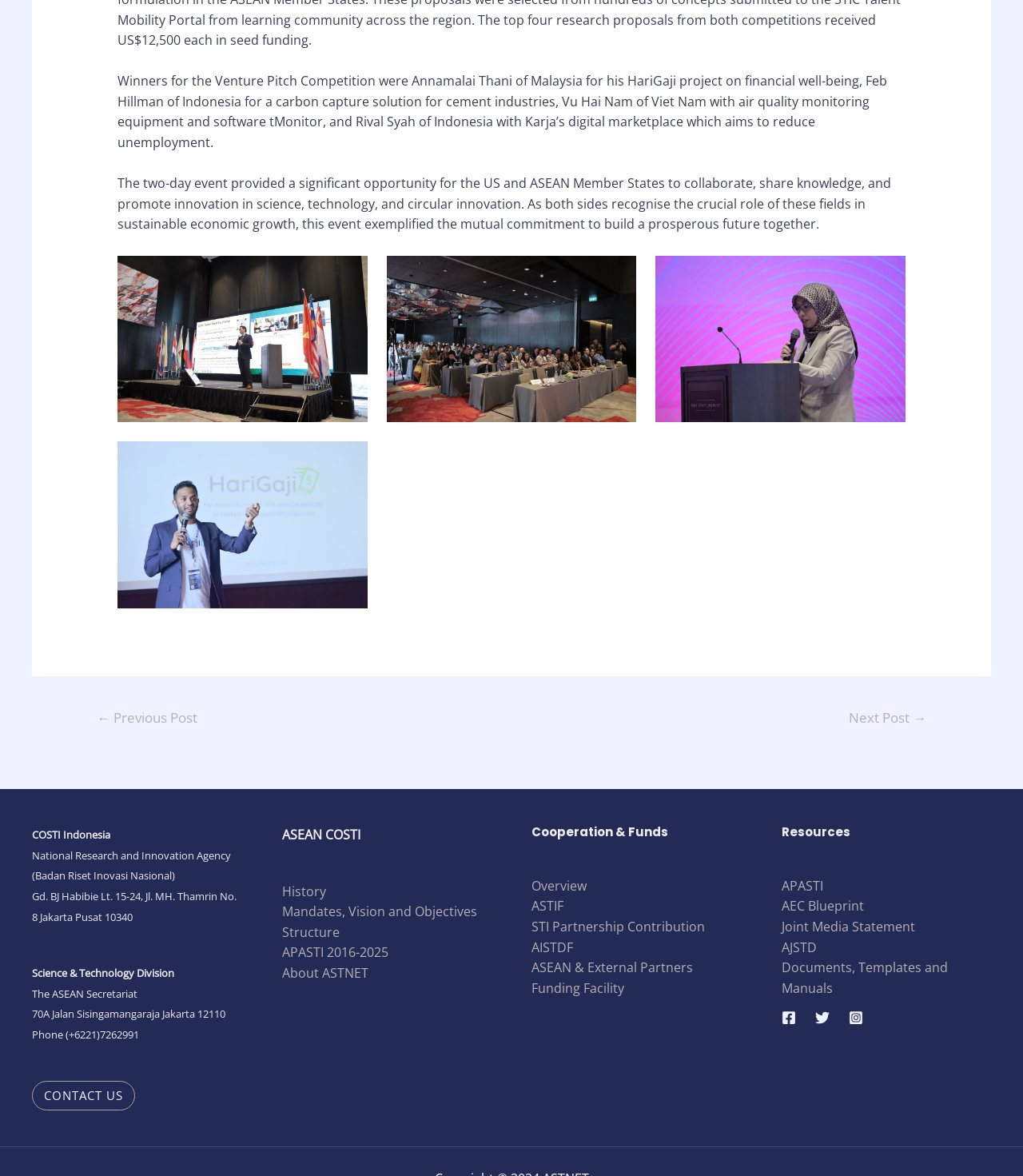Provide the bounding box coordinates of the HTML element described by the text: "Contact us".

[0.031, 0.919, 0.132, 0.944]